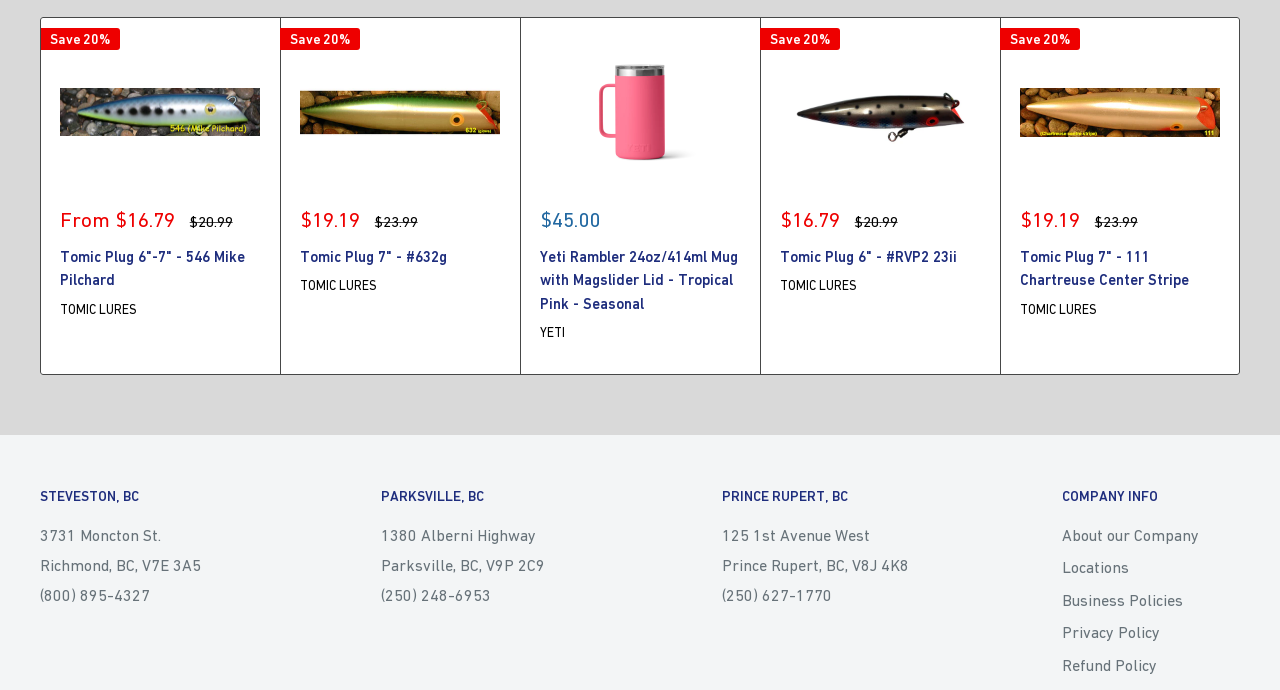Find the bounding box coordinates of the area to click in order to follow the instruction: "Click on the category link 'BOOKS'".

None